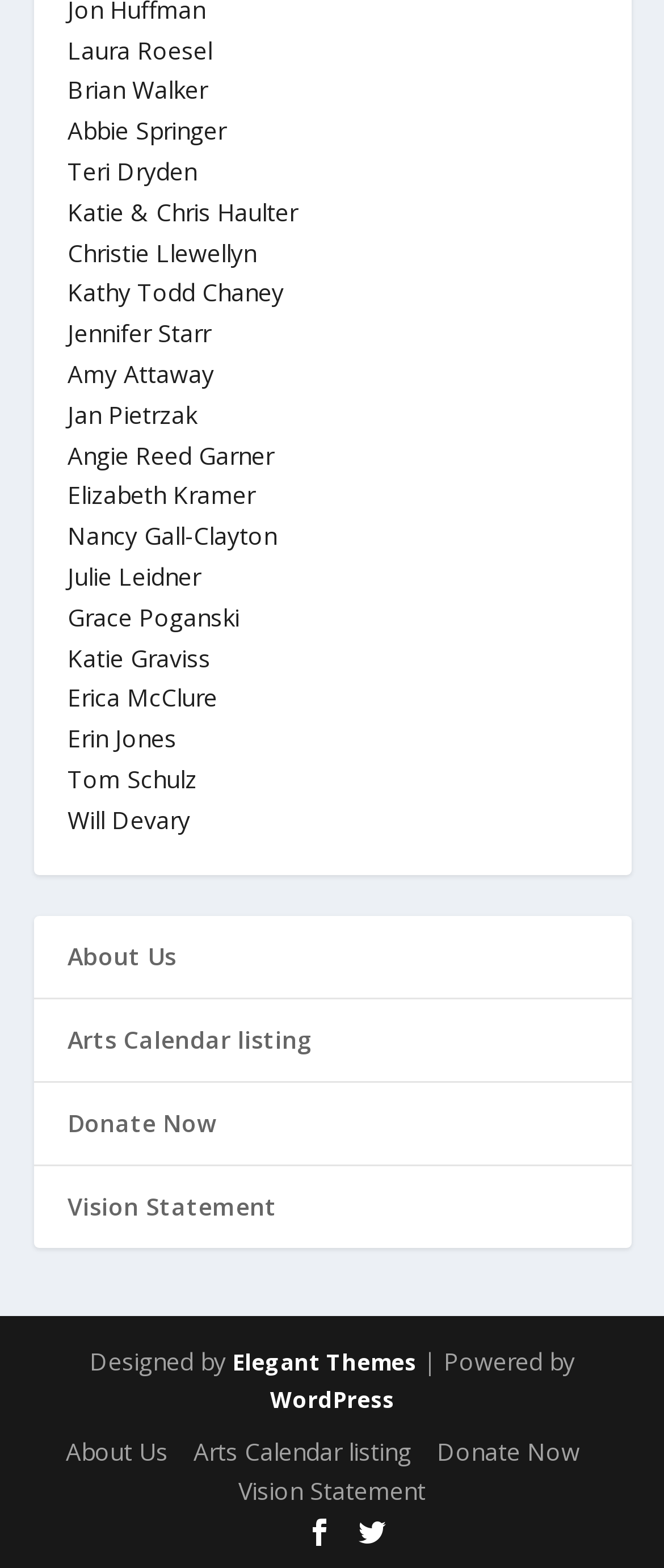Please specify the bounding box coordinates in the format (top-left x, top-left y, bottom-right x, bottom-right y), with values ranging from 0 to 1. Identify the bounding box for the UI component described as follows: Donate Now

[0.658, 0.915, 0.873, 0.935]